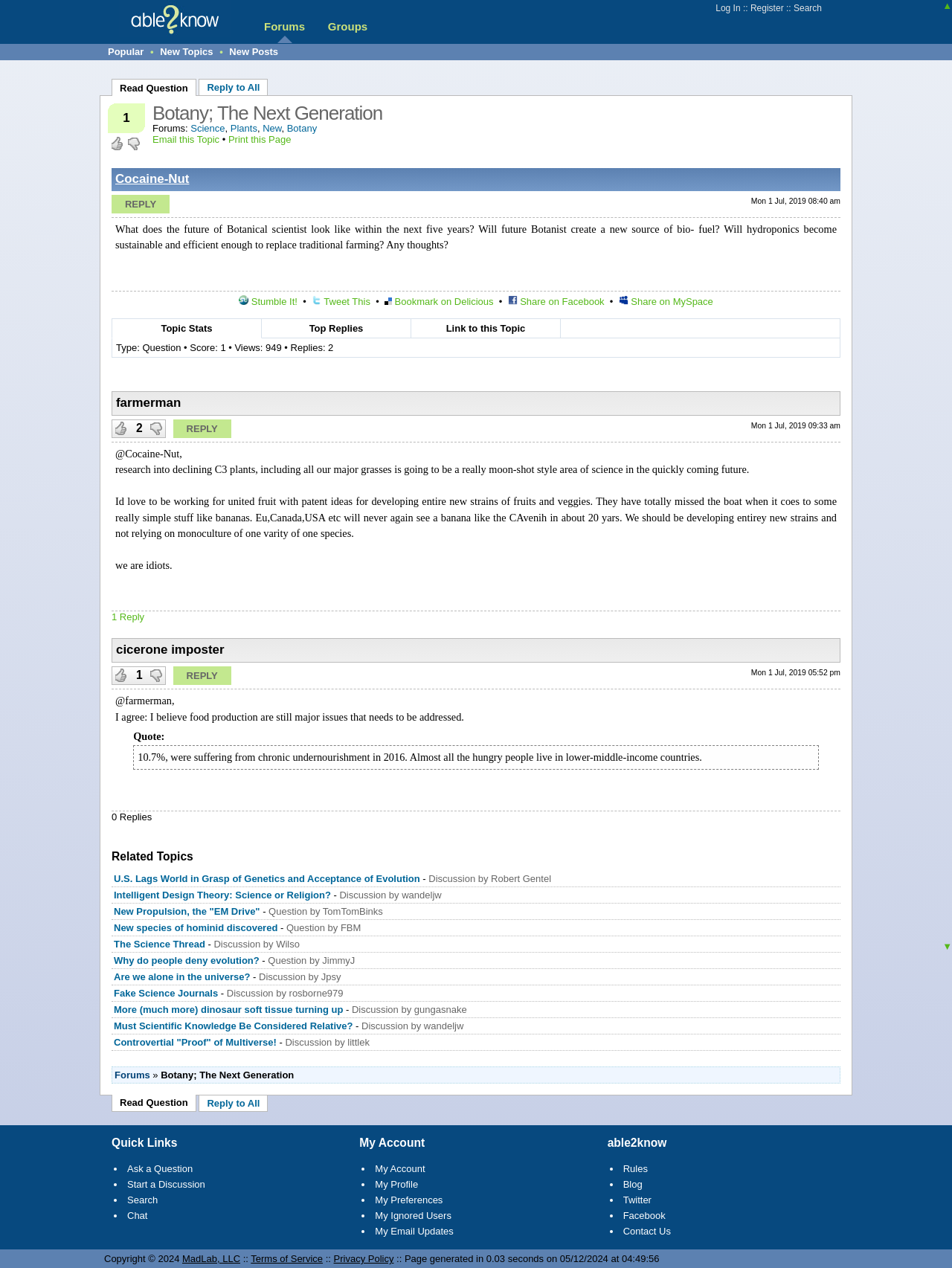Pinpoint the bounding box coordinates of the clickable area needed to execute the instruction: "Reply to the question". The coordinates should be specified as four float numbers between 0 and 1, i.e., [left, top, right, bottom].

[0.117, 0.154, 0.178, 0.168]